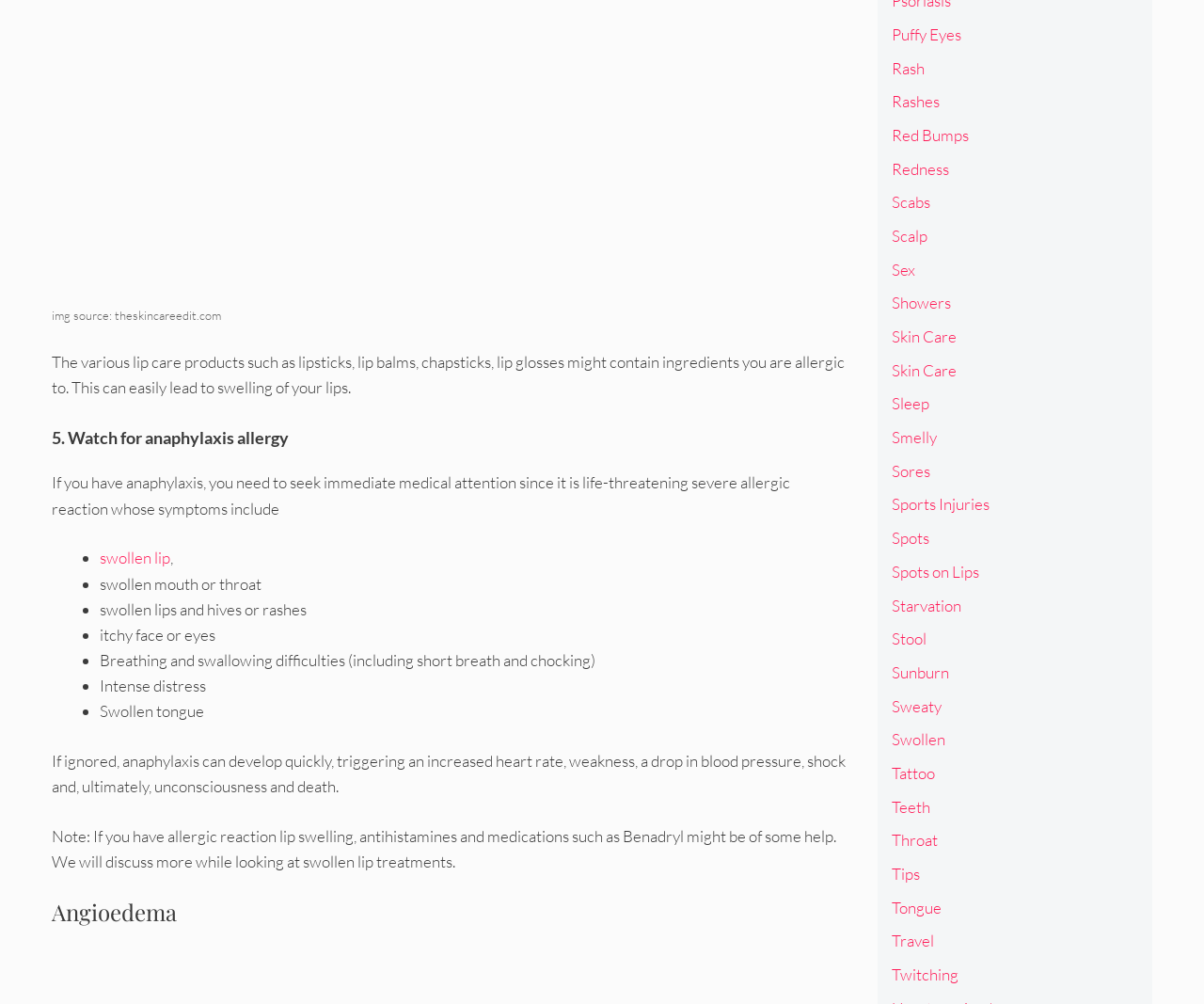Specify the bounding box coordinates of the area to click in order to execute this command: 'Click the link 'Swollen lip''. The coordinates should consist of four float numbers ranging from 0 to 1, and should be formatted as [left, top, right, bottom].

[0.083, 0.546, 0.141, 0.565]